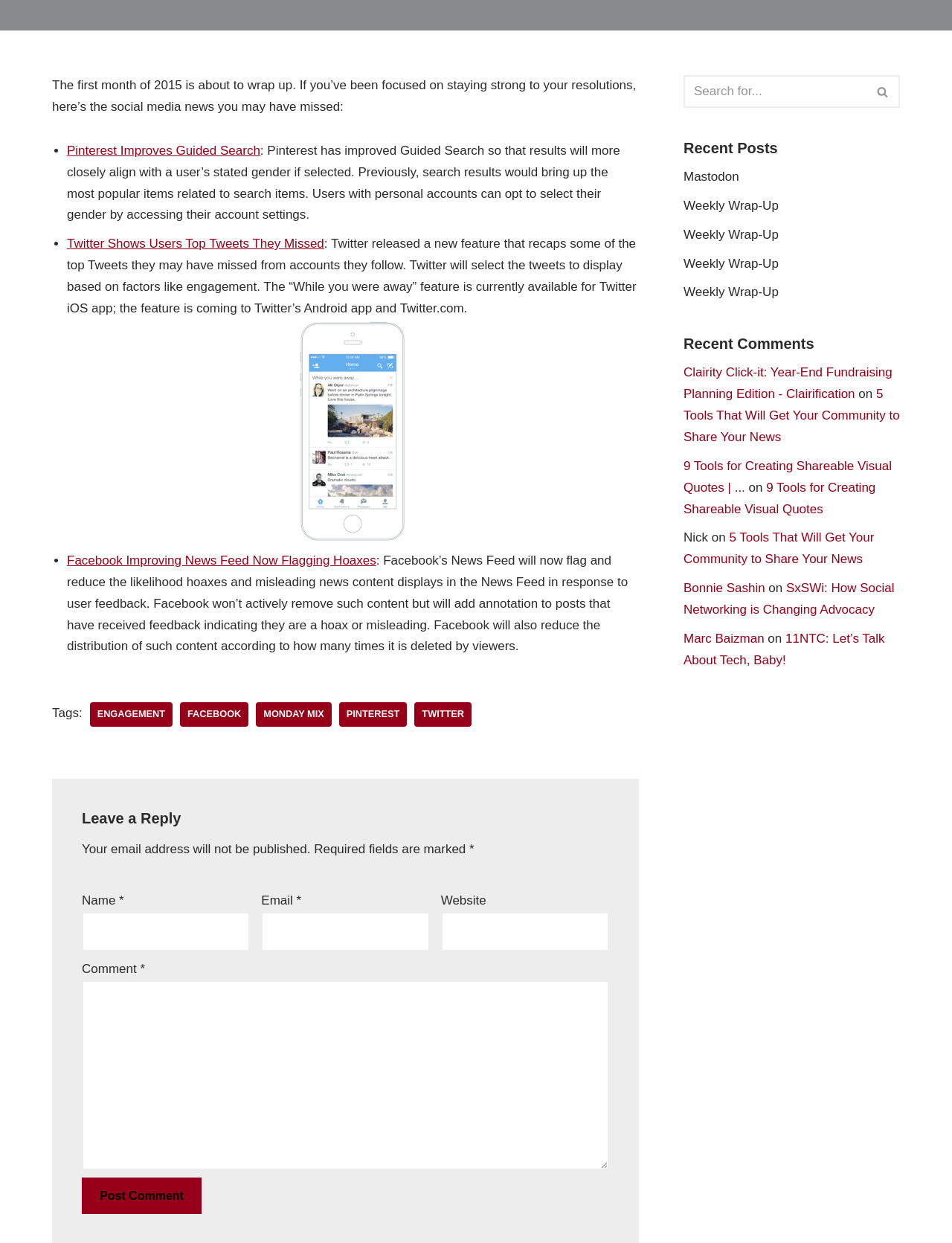Find the bounding box coordinates for the HTML element specified by: "parent_node: Website name="url"".

[0.463, 0.734, 0.64, 0.765]